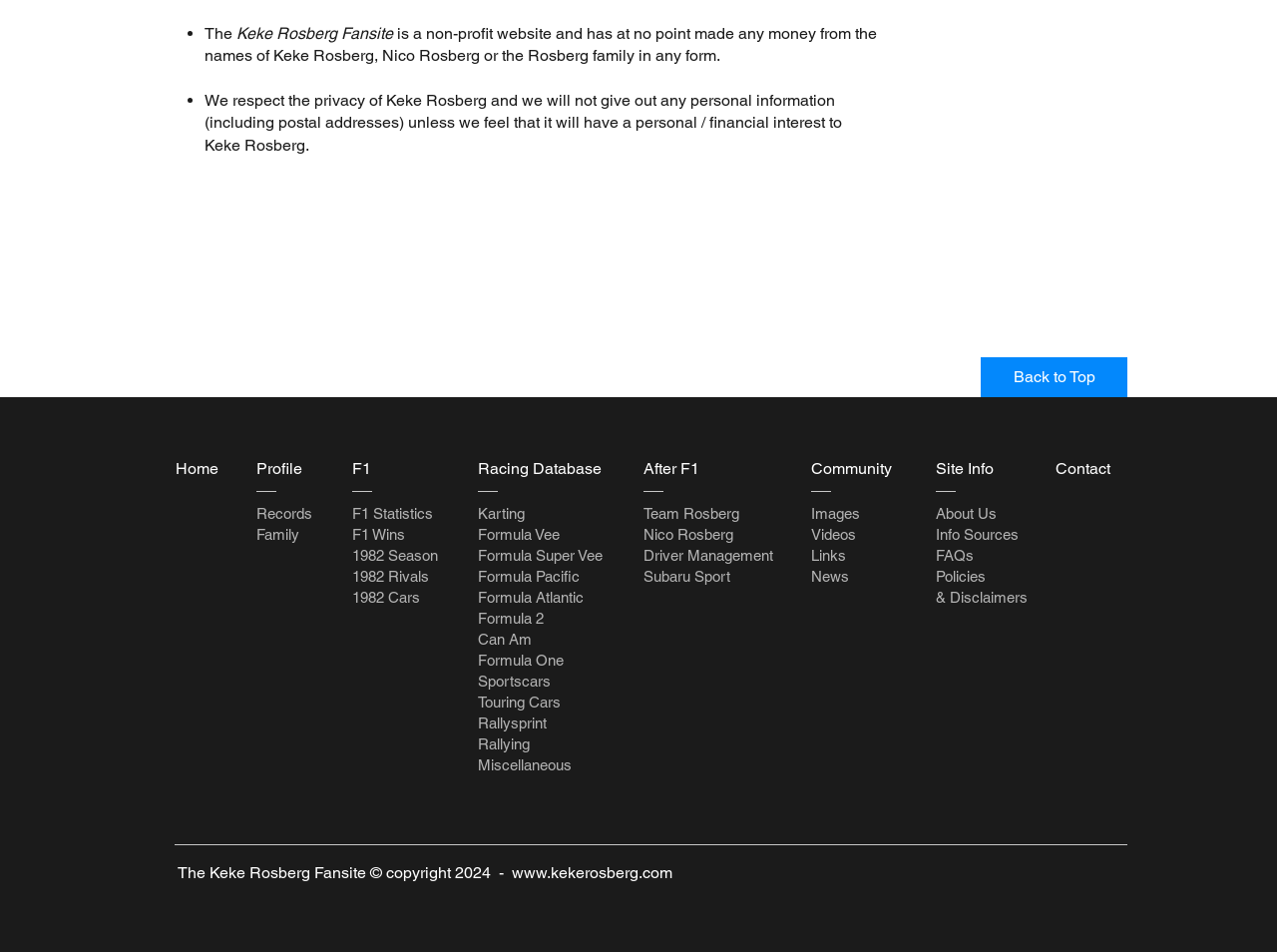Please find the bounding box coordinates of the element's region to be clicked to carry out this instruction: "Click on the 'Home' link".

[0.138, 0.482, 0.171, 0.502]